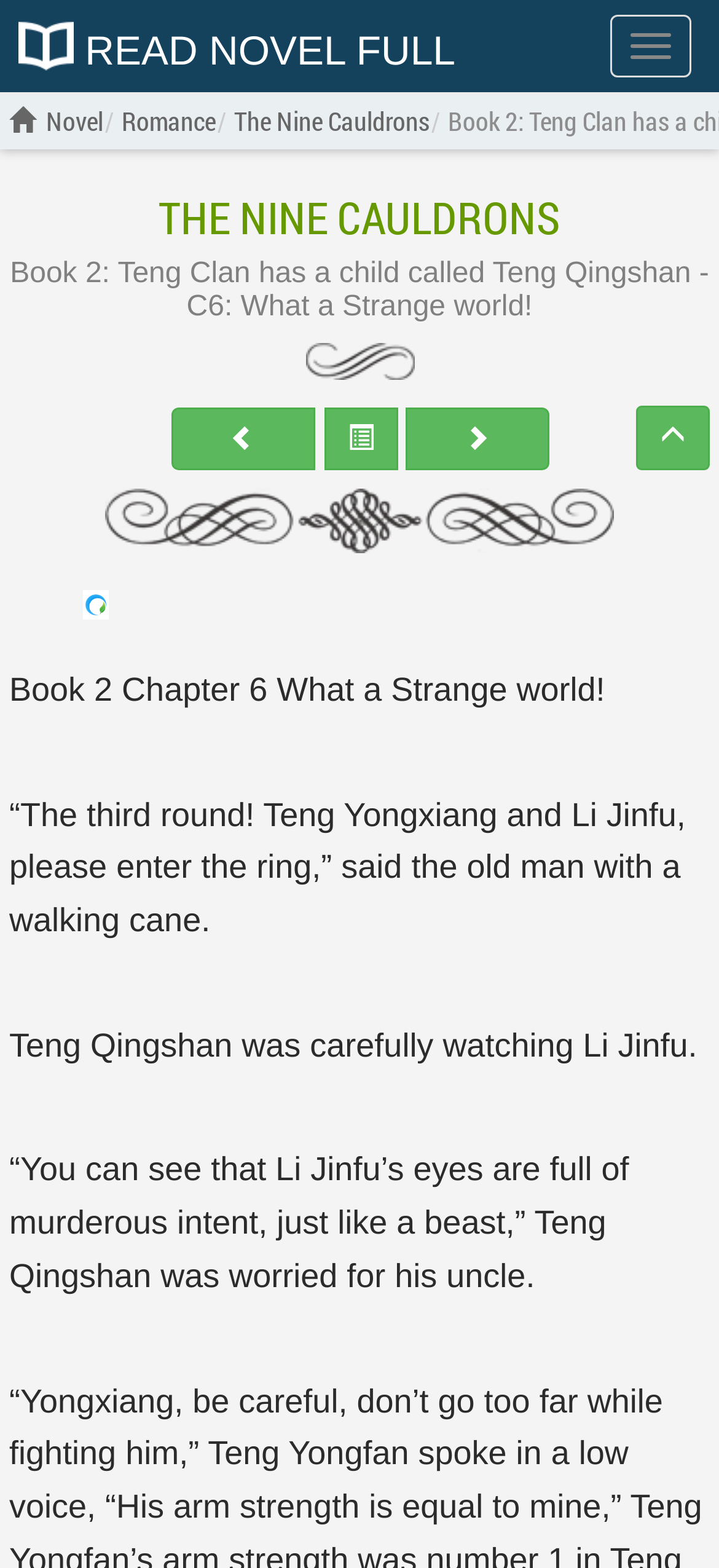What is the genre of the novel?
Refer to the image and provide a concise answer in one word or phrase.

Romance